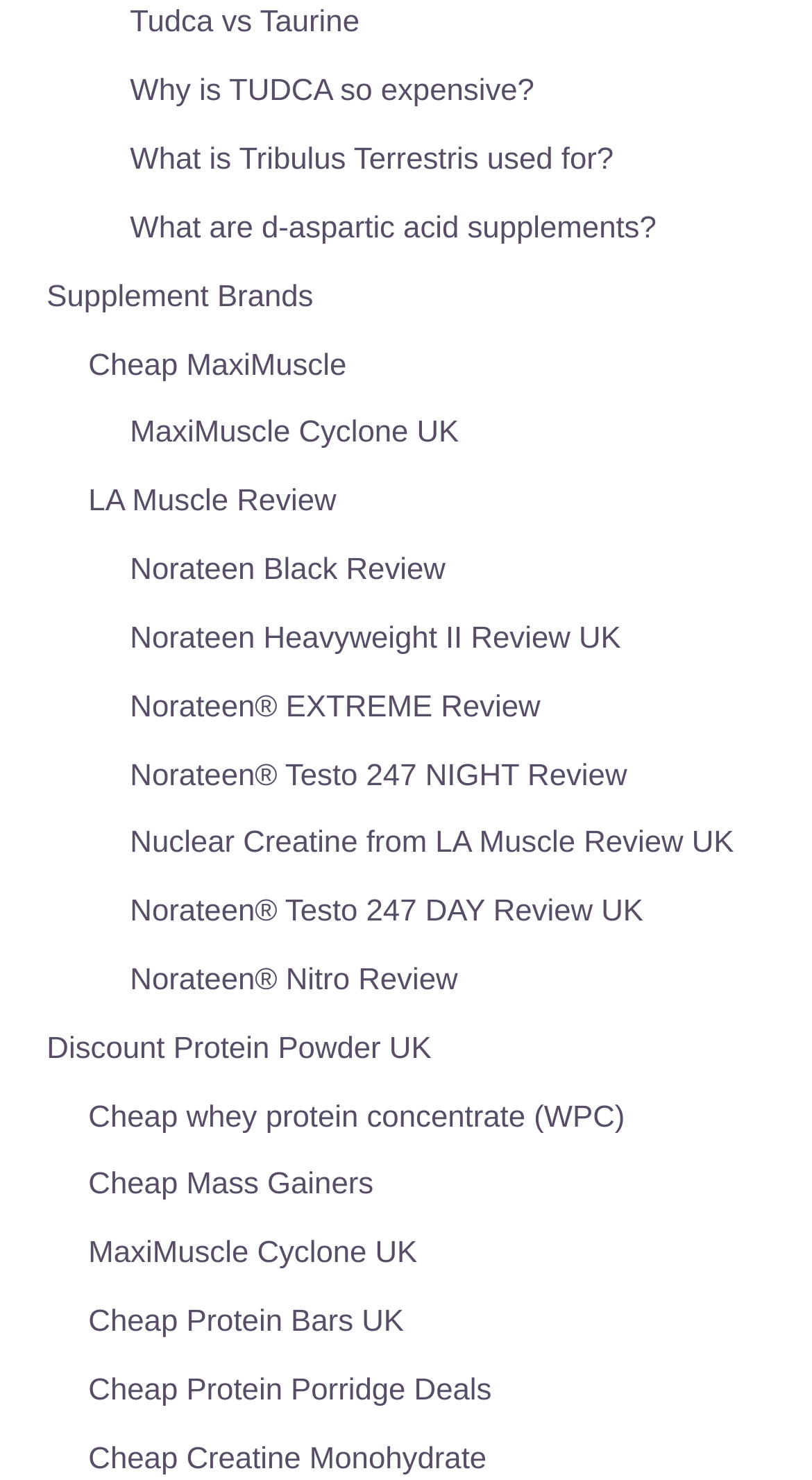Return the bounding box coordinates of the UI element that corresponds to this description: "LA Muscle Review". The coordinates must be given as four float numbers in the range of 0 and 1, [left, top, right, bottom].

[0.109, 0.328, 0.414, 0.351]